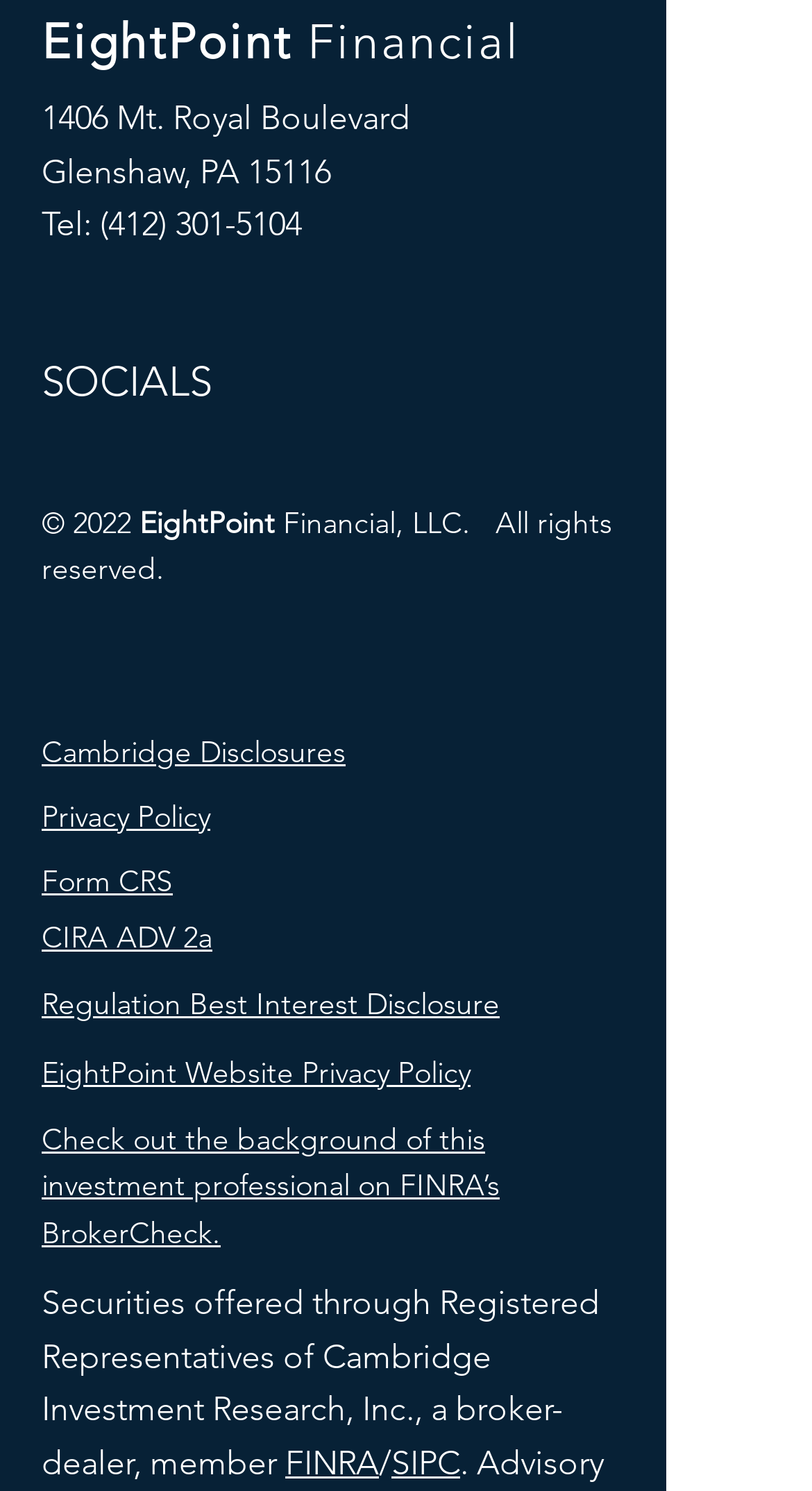Determine the bounding box coordinates of the section to be clicked to follow the instruction: "Go to EightPoint Website Privacy Policy". The coordinates should be given as four float numbers between 0 and 1, formatted as [left, top, right, bottom].

[0.051, 0.706, 0.579, 0.731]